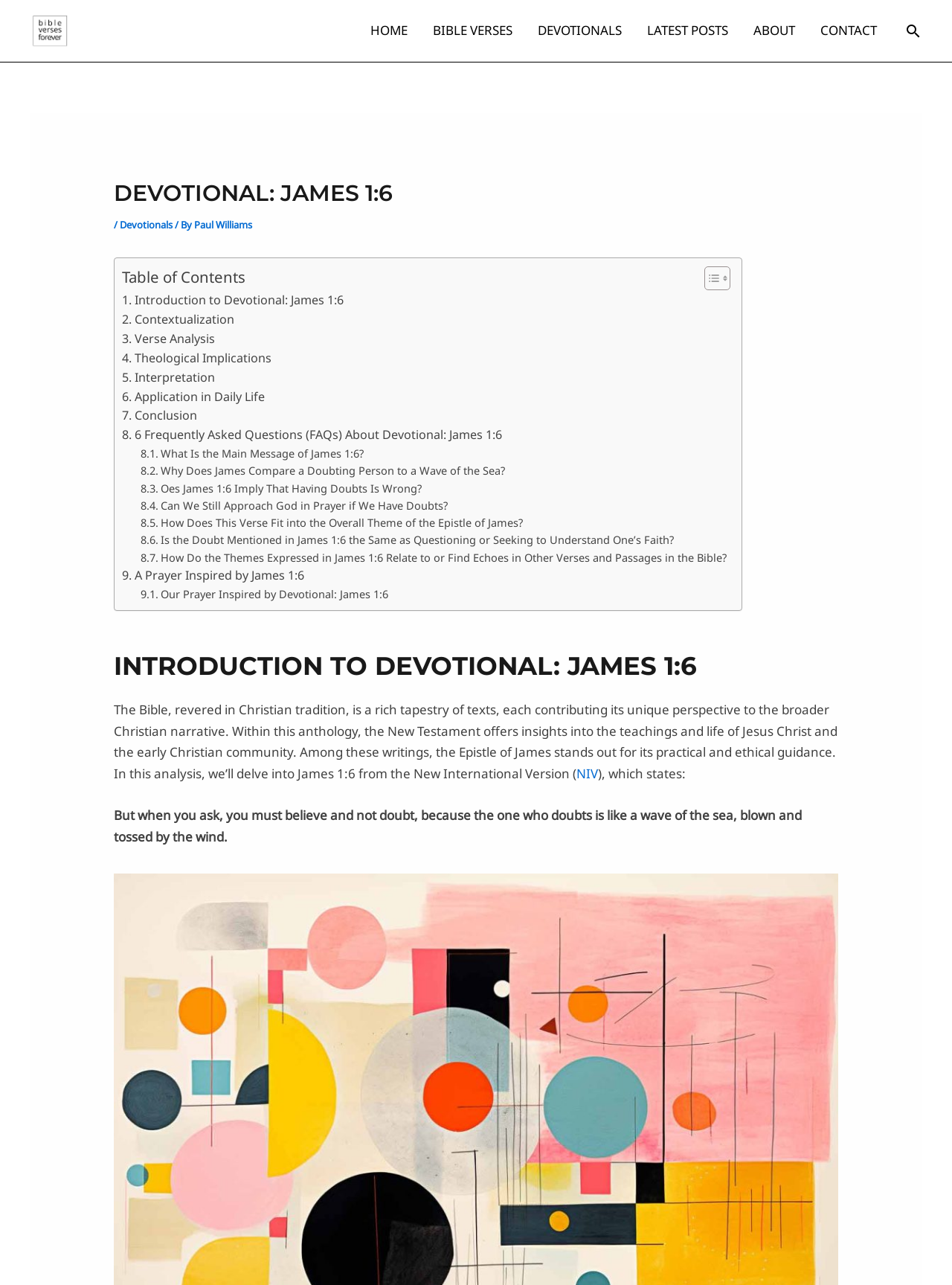Identify the bounding box coordinates of the part that should be clicked to carry out this instruction: "Read the 'INTRODUCTION TO DEVOTIONAL: JAMES 1:6' heading".

[0.12, 0.505, 0.88, 0.532]